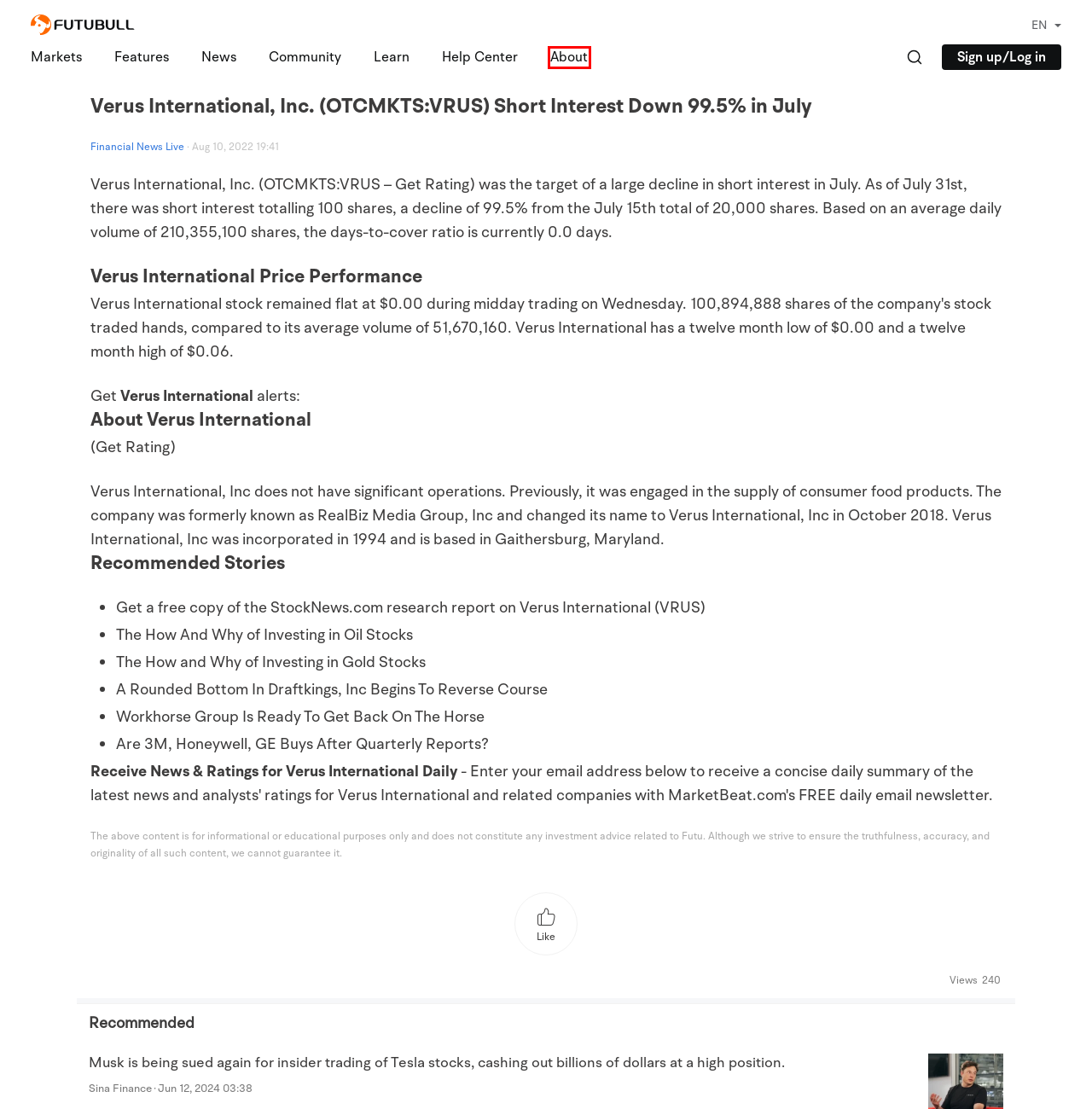Examine the screenshot of a webpage featuring a red bounding box and identify the best matching webpage description for the new page that results from clicking the element within the box. Here are the options:
A. Log In
B. 富途牛牛安全提示
C. Privacy Policy
D. FUTUBULL Help Center
E. Friendship link
F. 富途牛牛官网-港股行情_美股行情_A股行情
G. About Us | Futubull
H. Terms of Service

G